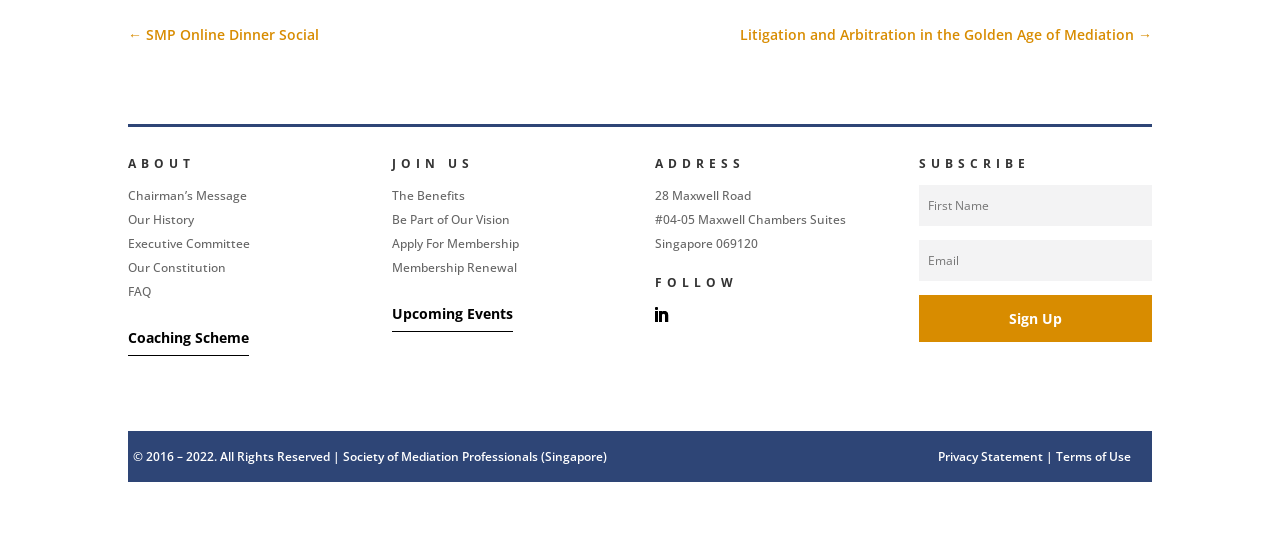What type of events are listed on the webpage?
Based on the screenshot, provide a one-word or short-phrase response.

Upcoming events